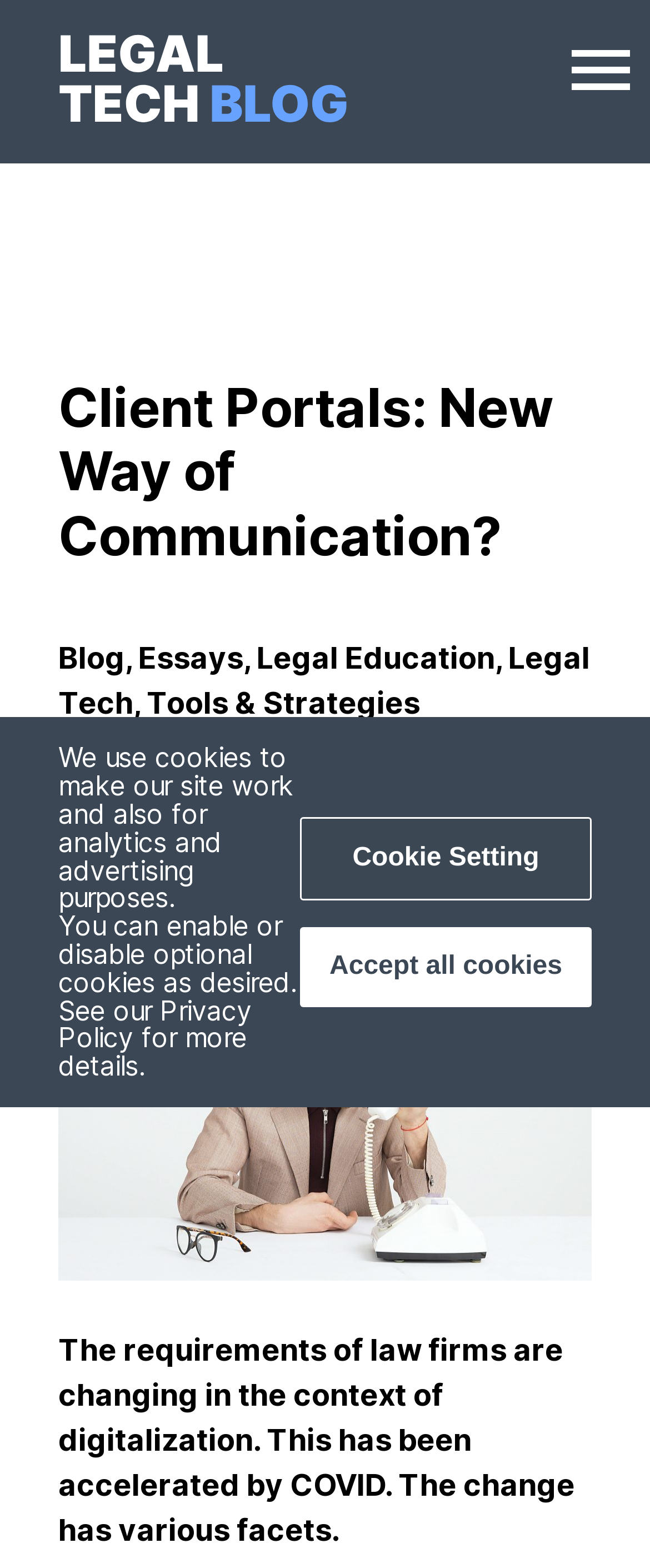Provide a short answer to the following question with just one word or phrase: What is the primary menu button's status?

Not expanded